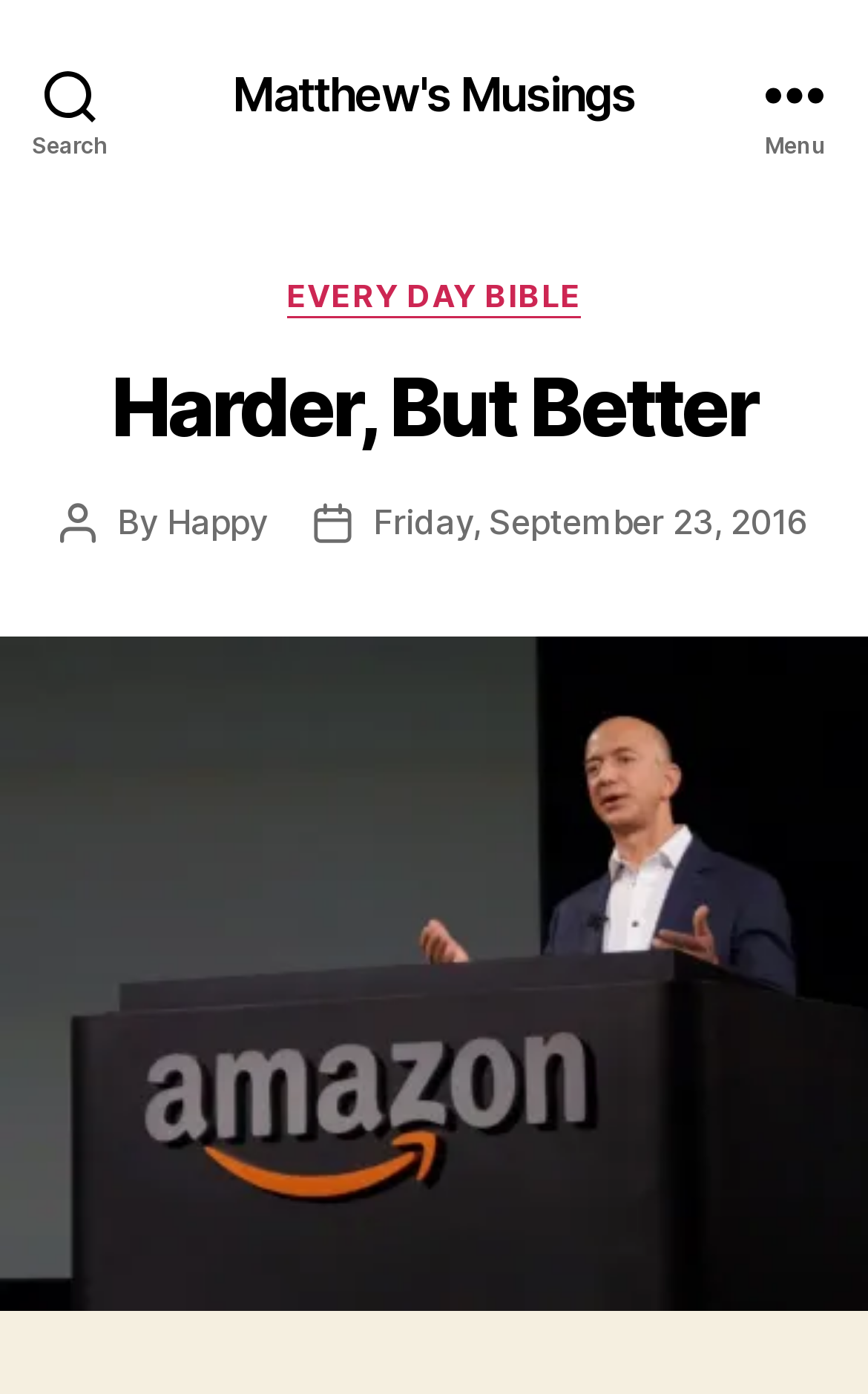What is the name of the post?
Based on the screenshot, answer the question with a single word or phrase.

Harder, But Better